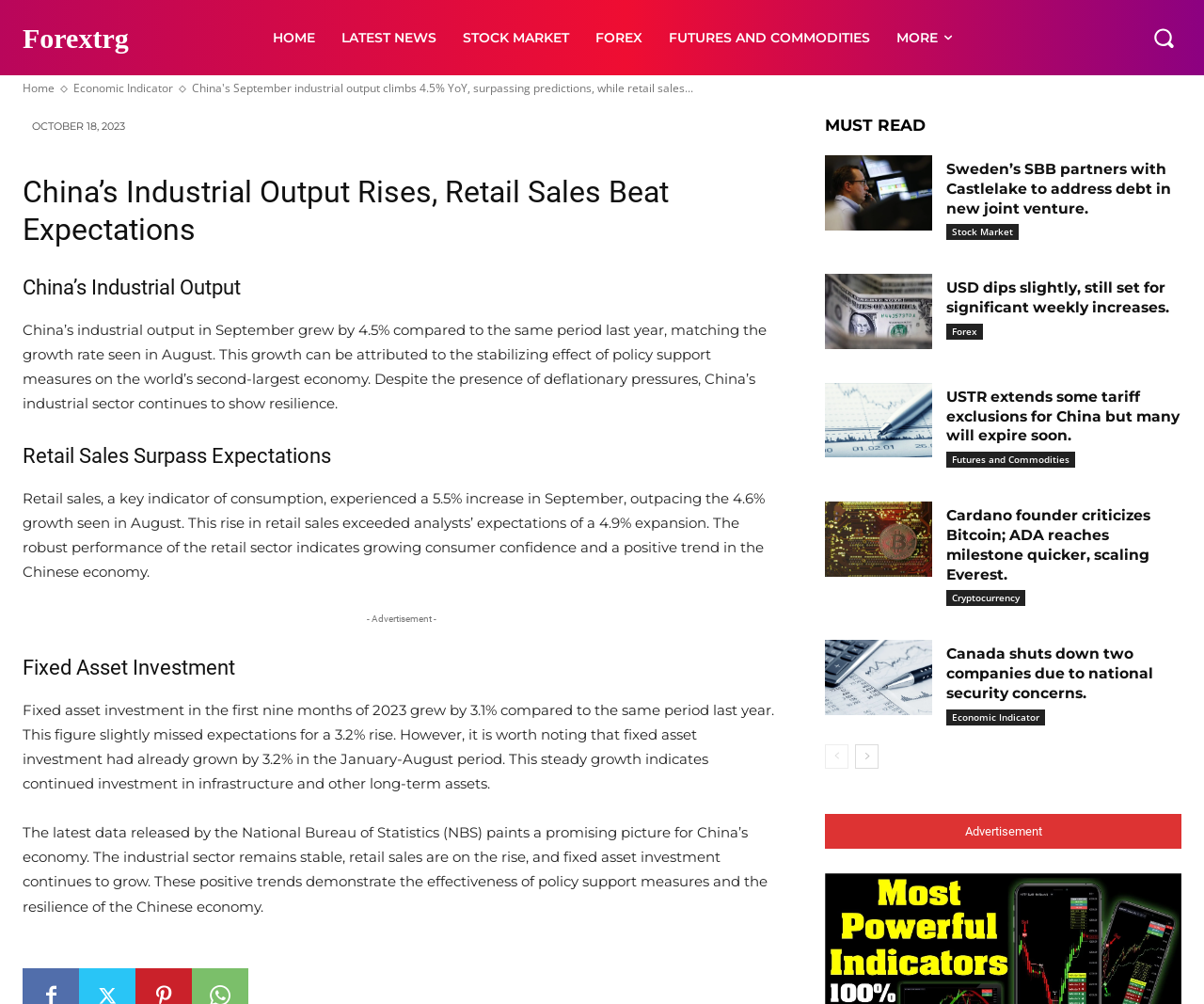Determine the bounding box coordinates of the section I need to click to execute the following instruction: "Search for something". Provide the coordinates as four float numbers between 0 and 1, i.e., [left, top, right, bottom].

[0.951, 0.019, 0.981, 0.055]